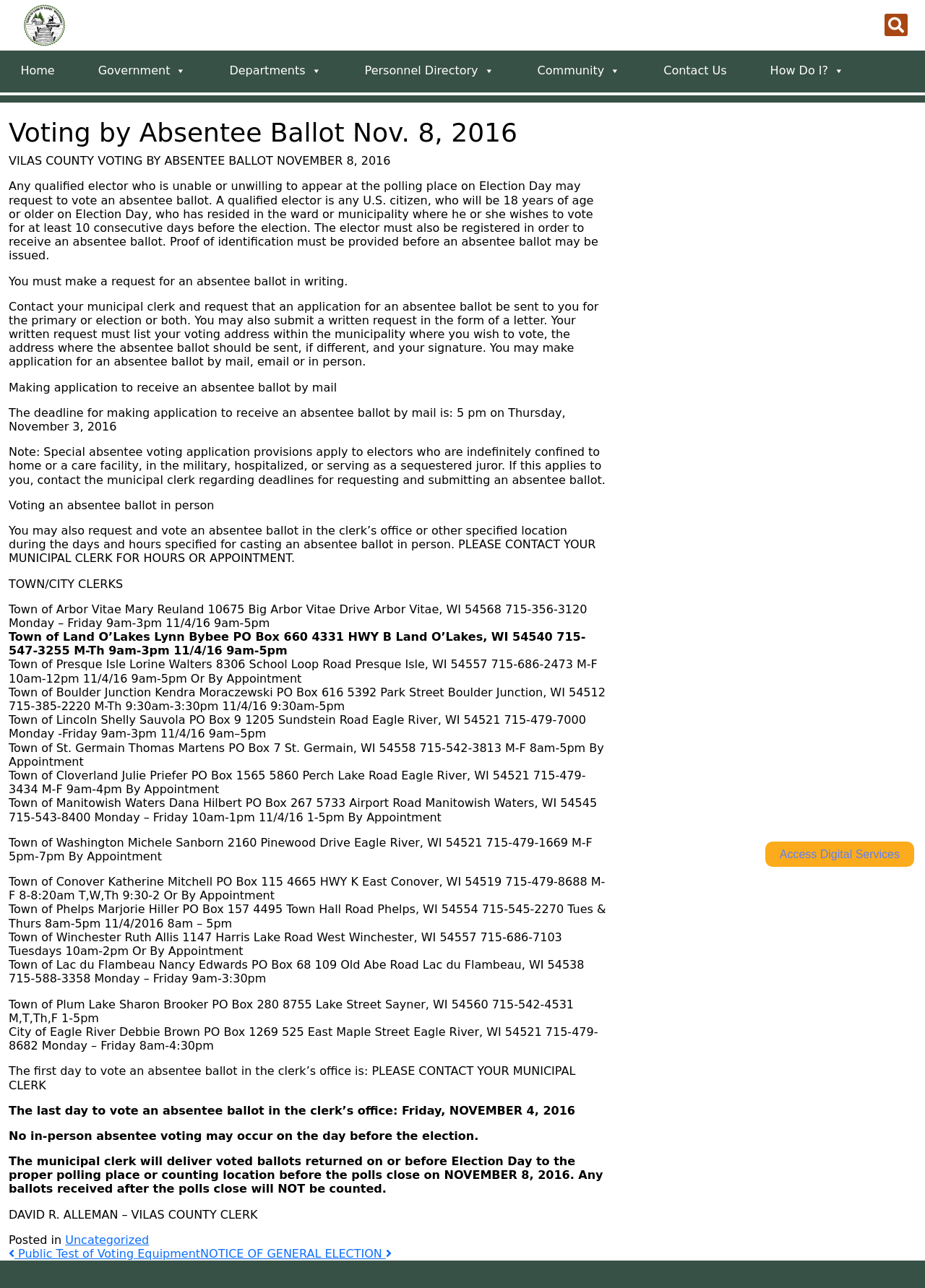What is the purpose of contacting the municipal clerk?
From the image, respond using a single word or phrase.

To request an absentee ballot